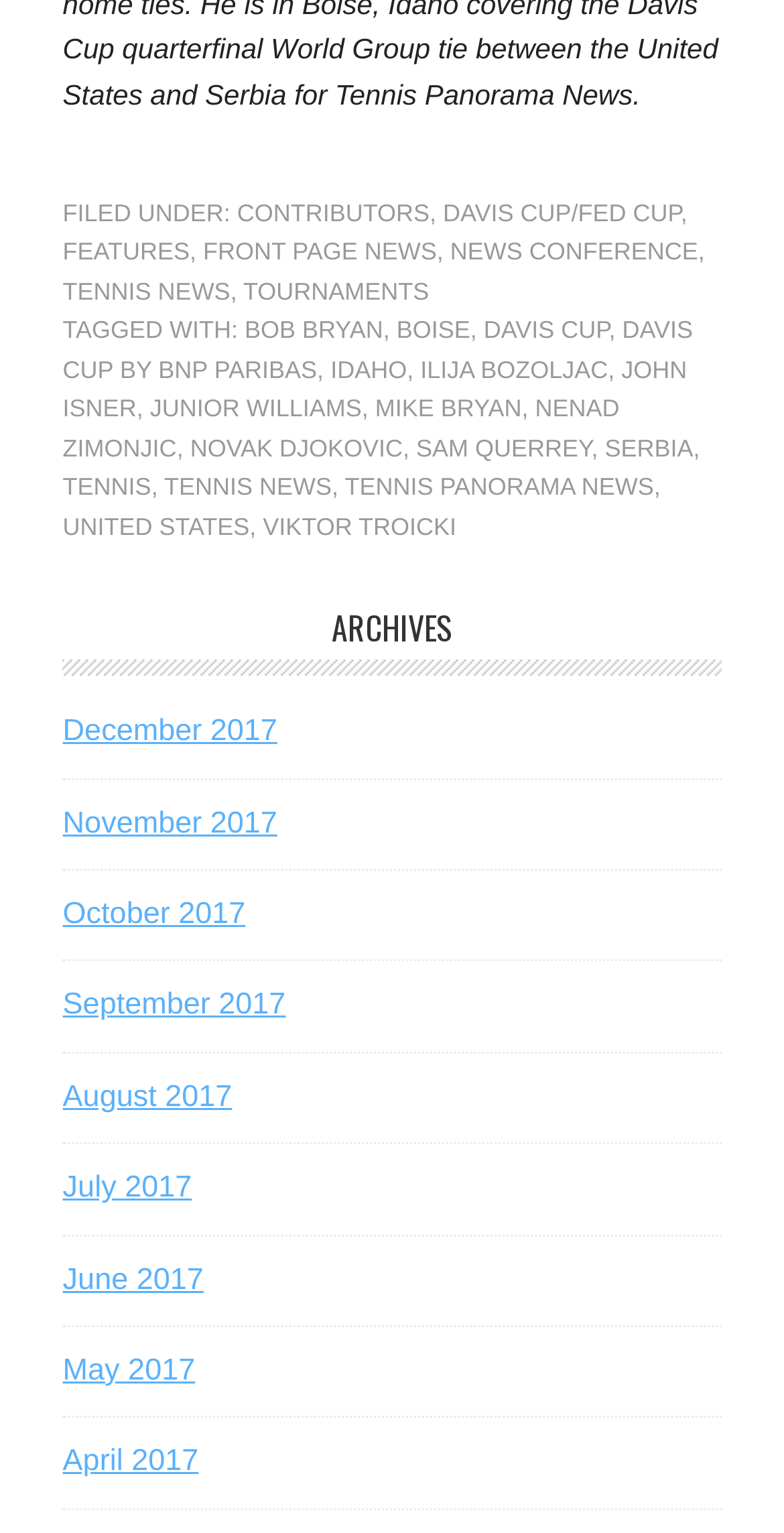Refer to the screenshot and answer the following question in detail:
How many contributors are mentioned?

I looked at the footer section and found a link that says 'CONTRIBUTORS', but it does not specify the number of contributors. However, I did not find any other mentions of contributors, so I assume there is only one.